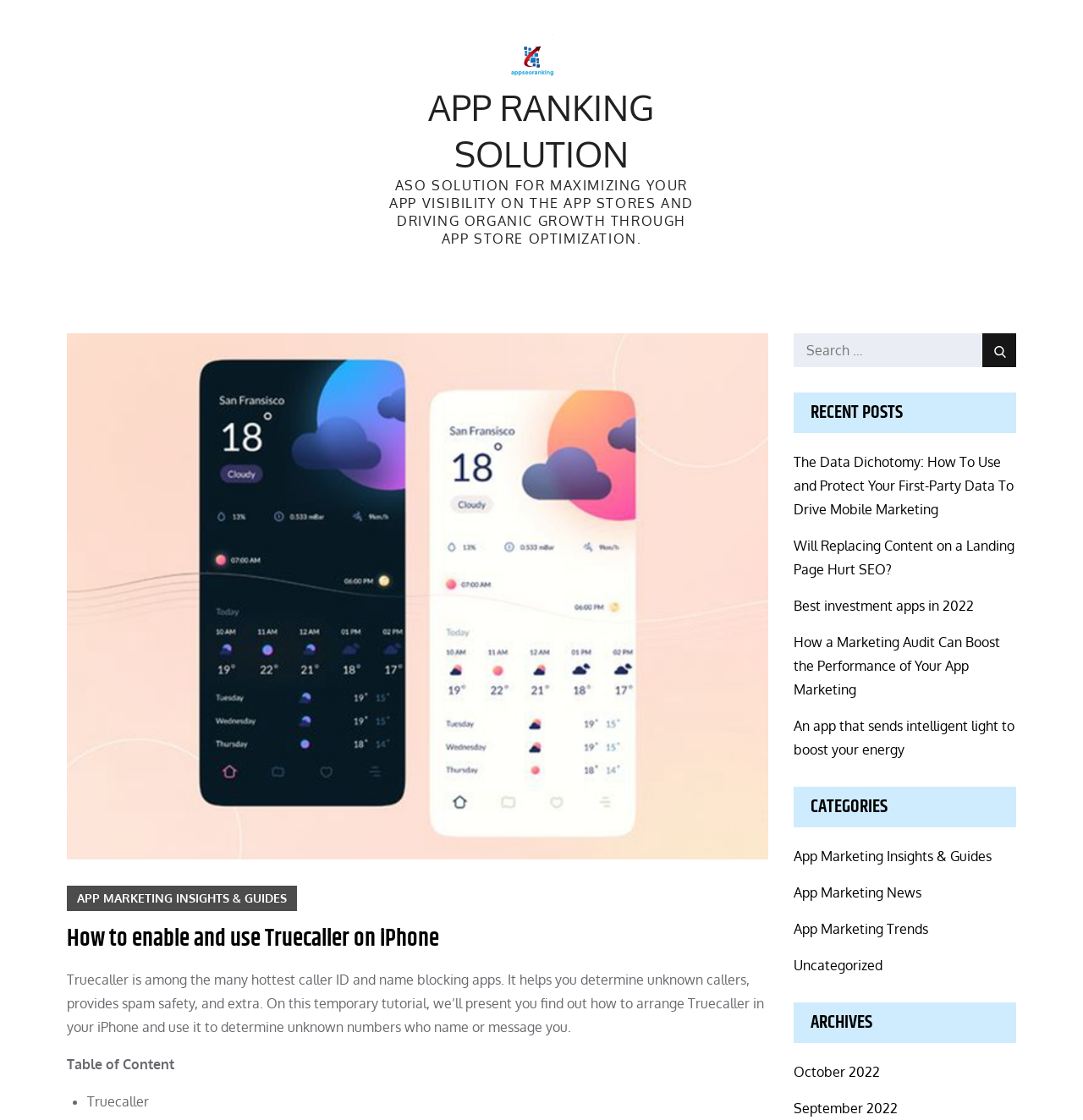Please mark the bounding box coordinates of the area that should be clicked to carry out the instruction: "Search for something".

[0.733, 0.298, 0.938, 0.328]